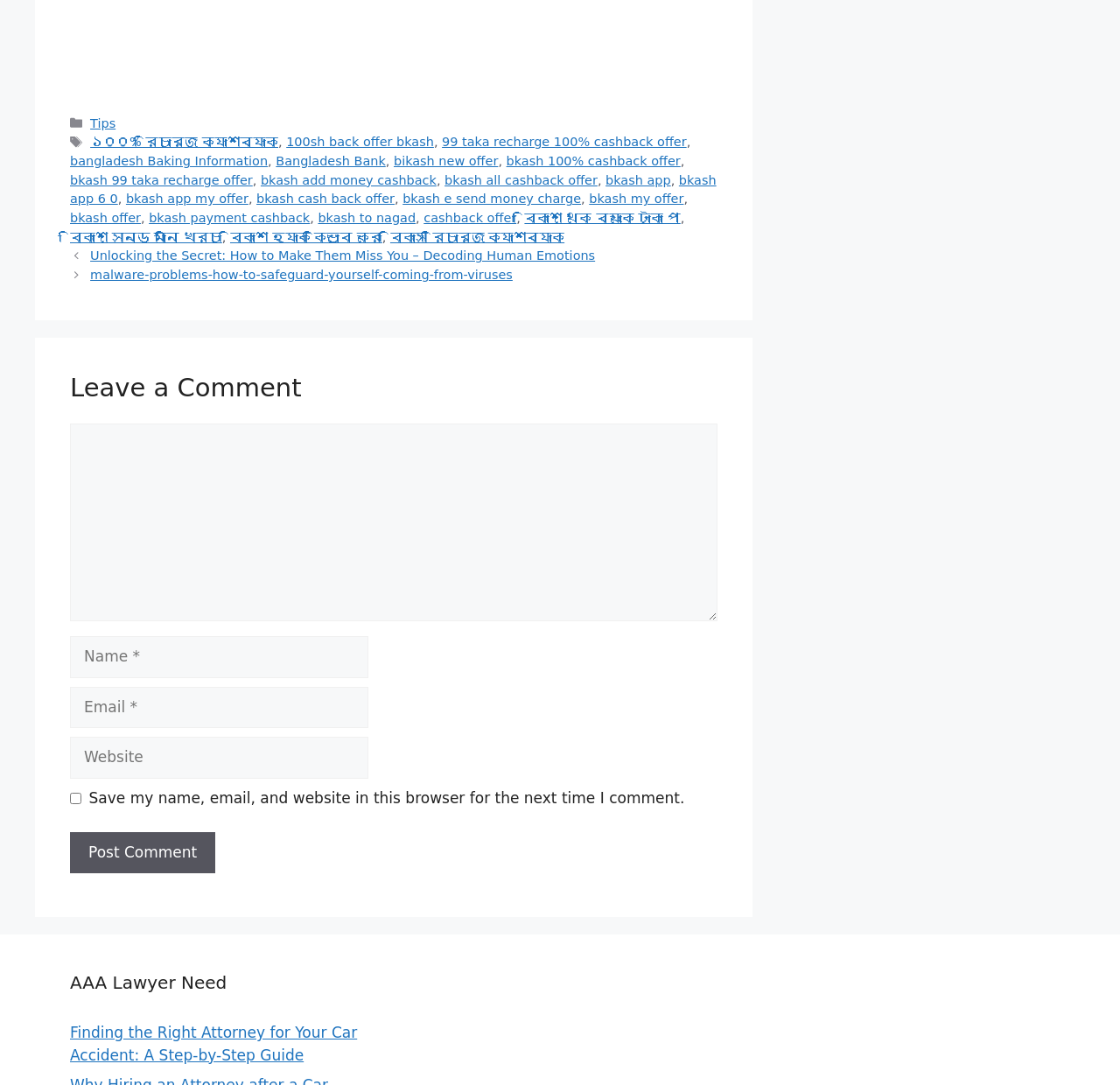Answer the question using only one word or a concise phrase: How many links are there in the footer section?

15